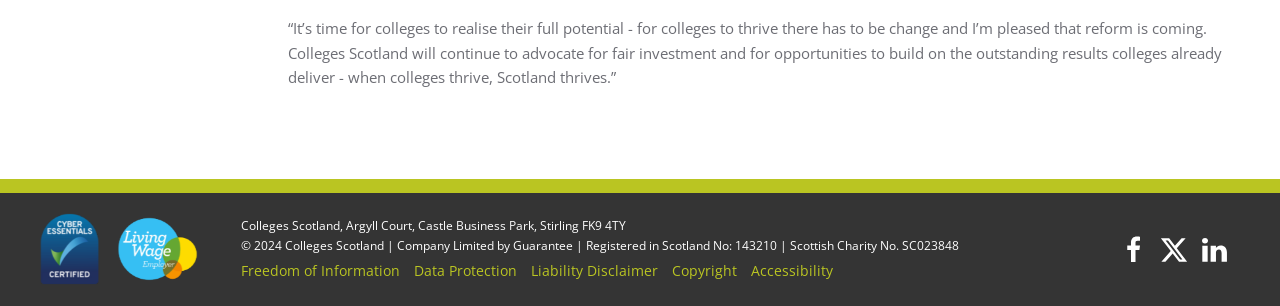Answer the question below with a single word or a brief phrase: 
What is the purpose of the textbox at the top?

Login